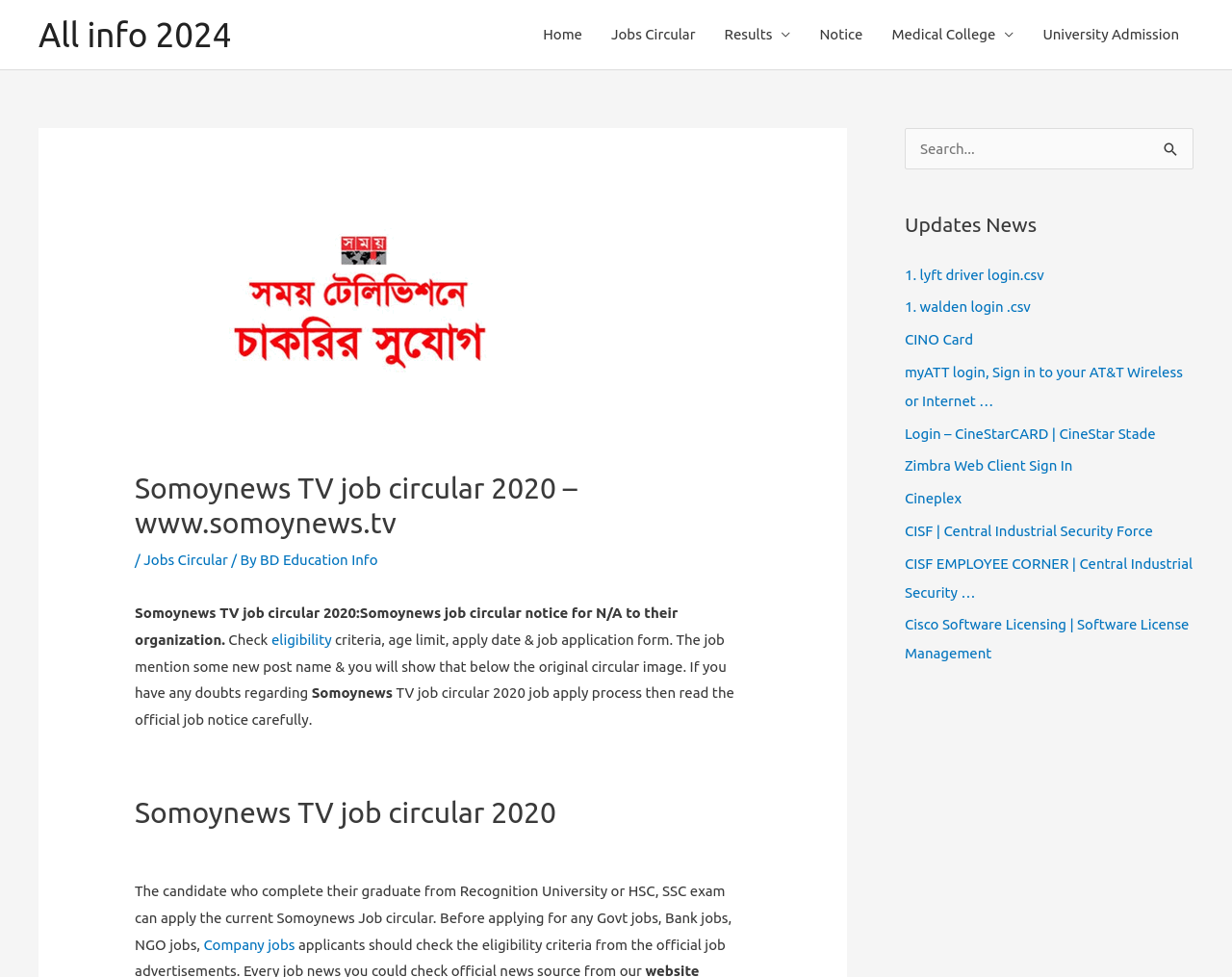What type of jobs are mentioned in the job circular?
Analyze the screenshot and provide a detailed answer to the question.

I found the answer by reading the text 'Before applying for any Govt jobs, Bank jobs, NGO jobs...' which mentions the types of jobs that are relevant to the job circular.